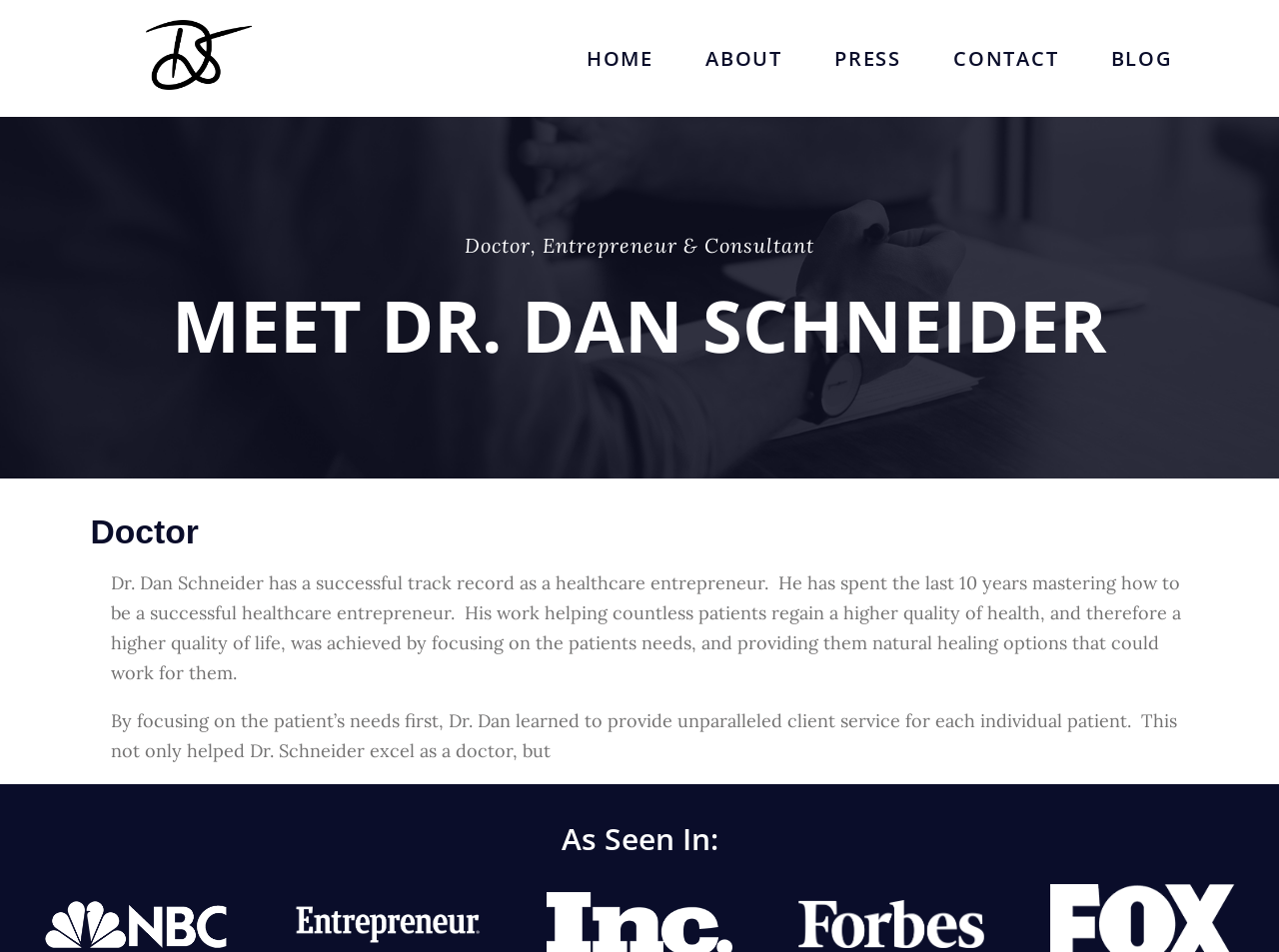Using a single word or phrase, answer the following question: 
What section is below the main introduction?

As Seen In: